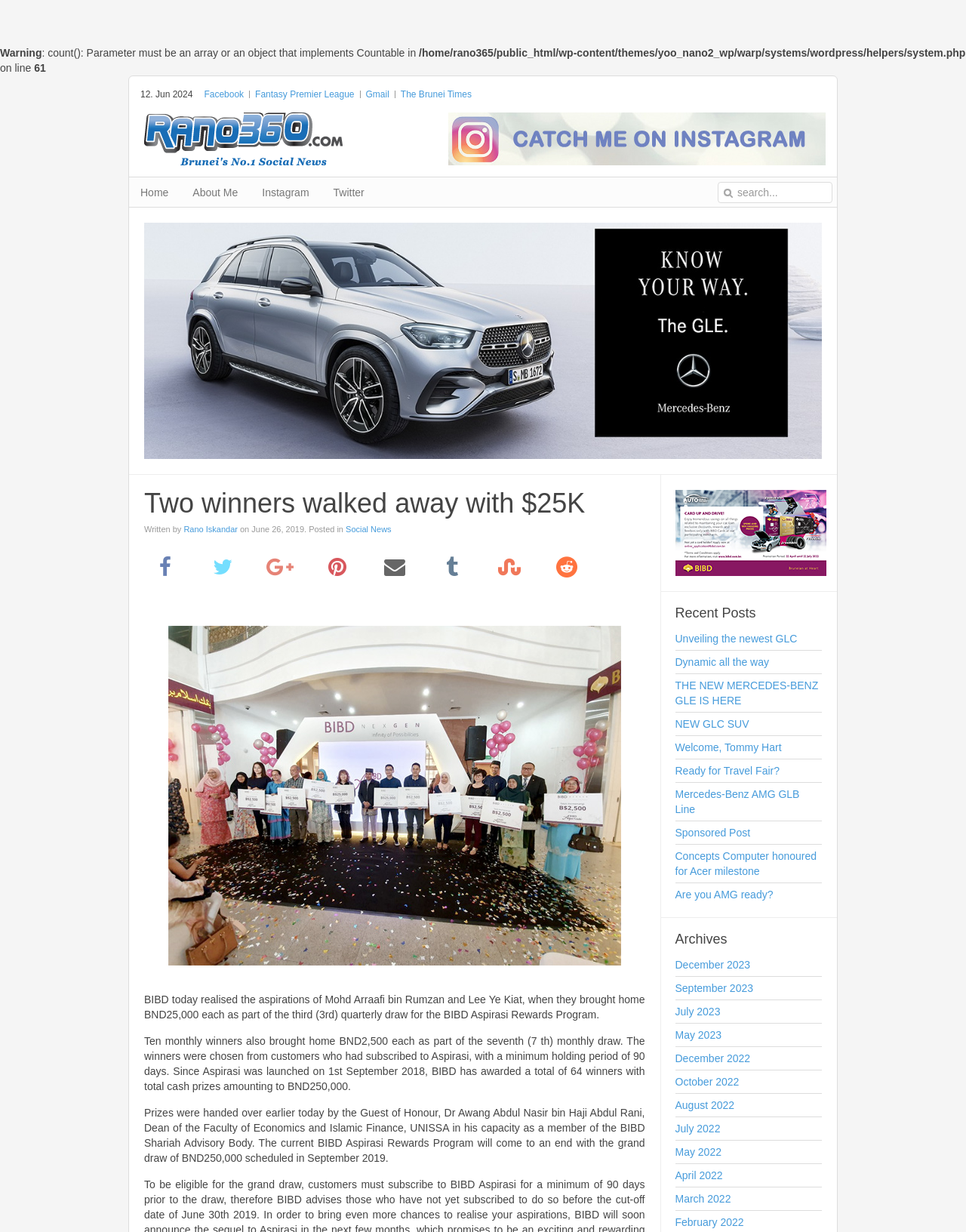Identify the bounding box coordinates of the clickable section necessary to follow the following instruction: "Visit Facebook". The coordinates should be presented as four float numbers from 0 to 1, i.e., [left, top, right, bottom].

[0.211, 0.071, 0.252, 0.082]